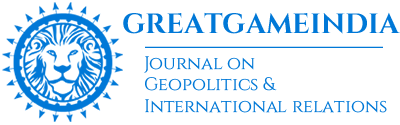Give a short answer using one word or phrase for the question:
What is the focus of GreatGameIndia?

Geopolitics and international relations